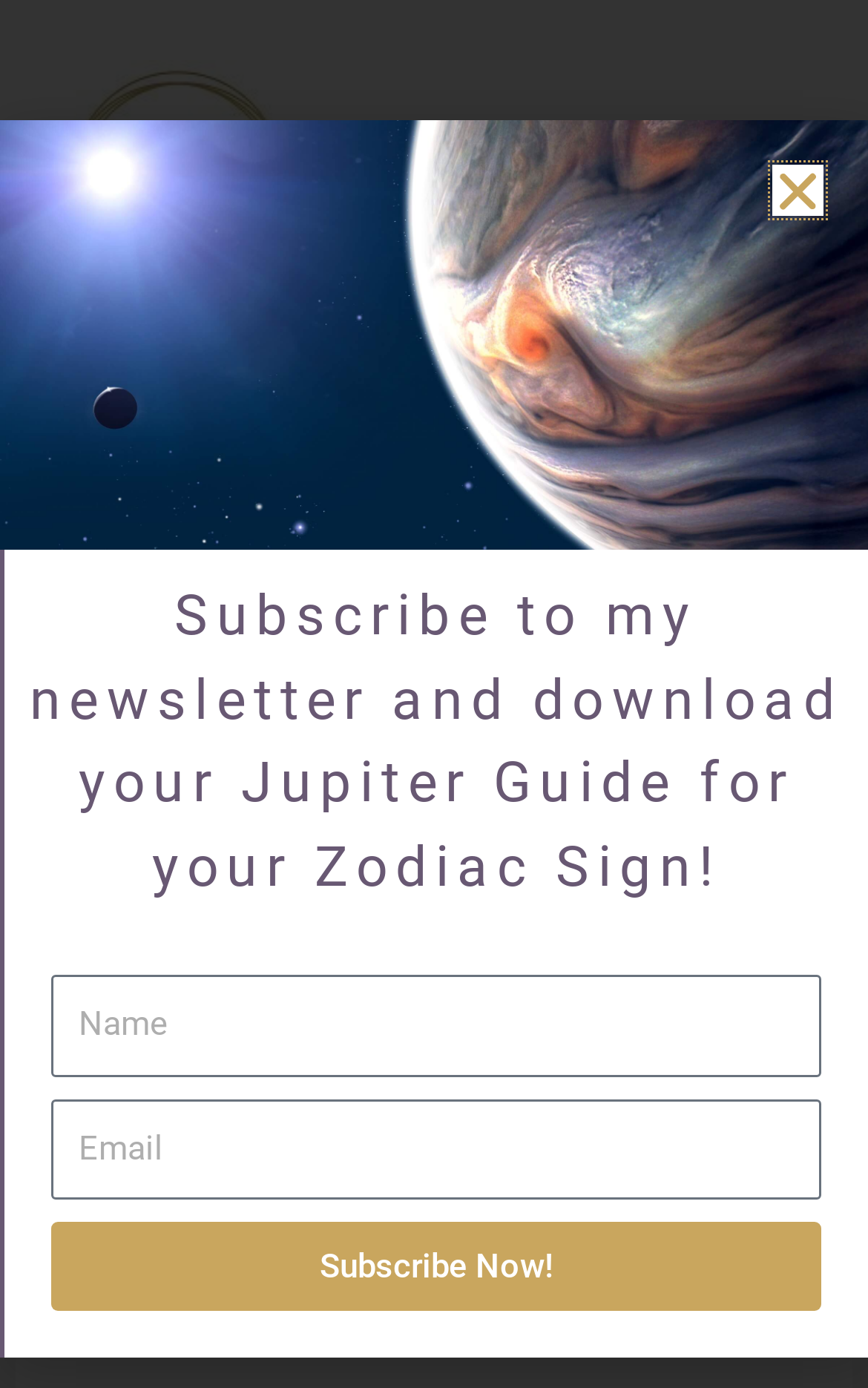Based on the image, provide a detailed response to the question:
What is the author of the article?

The author of the article can be found by looking at the header section of the webpage, where it says 'Reaching For The Stars- Sun Opposite Jupiter – Cassandra Tyndall'. The author's name is Cassandra, which is also linked to another webpage.